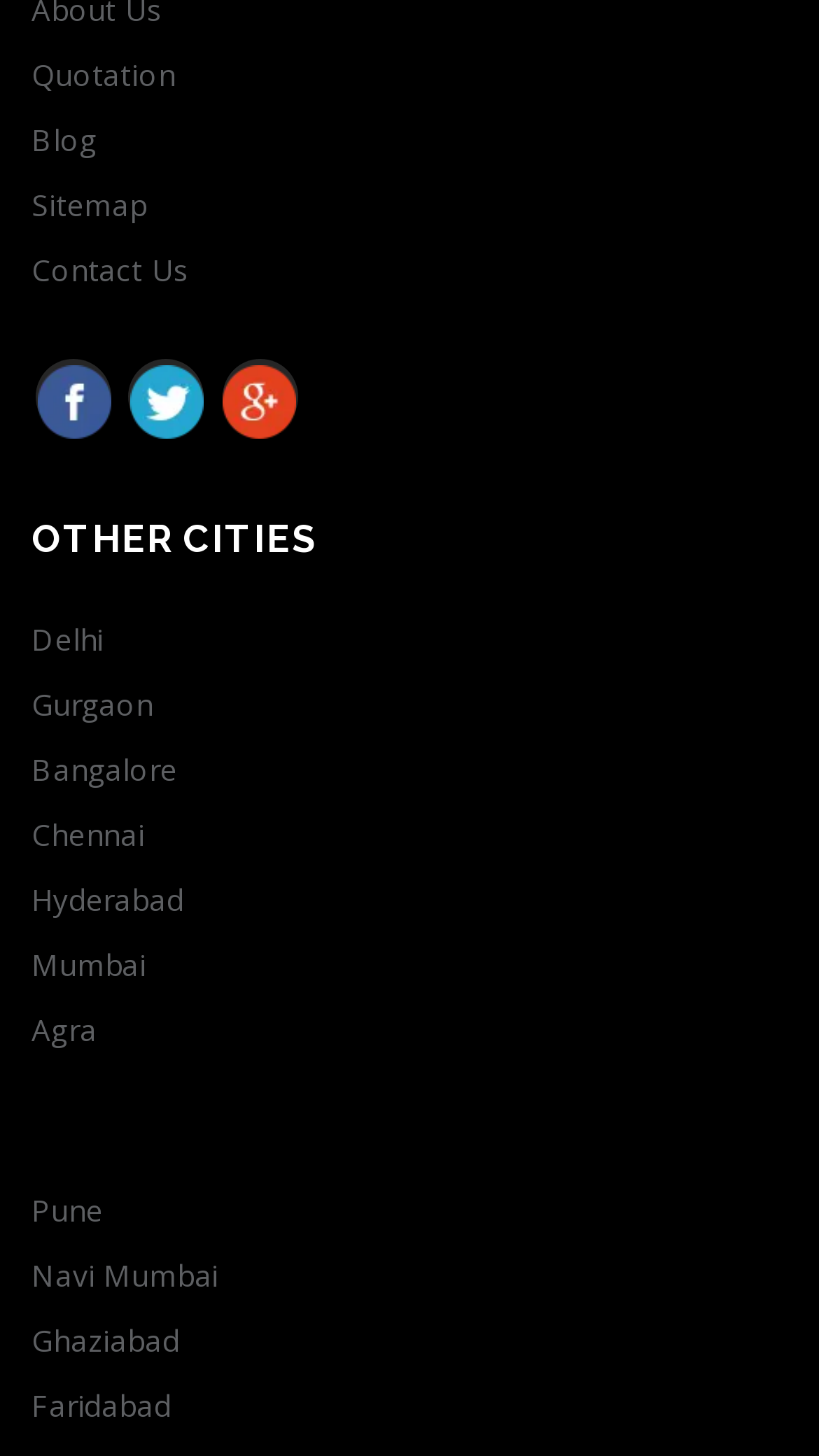Specify the bounding box coordinates of the region I need to click to perform the following instruction: "View Quotation". The coordinates must be four float numbers in the range of 0 to 1, i.e., [left, top, right, bottom].

[0.038, 0.041, 0.962, 0.064]